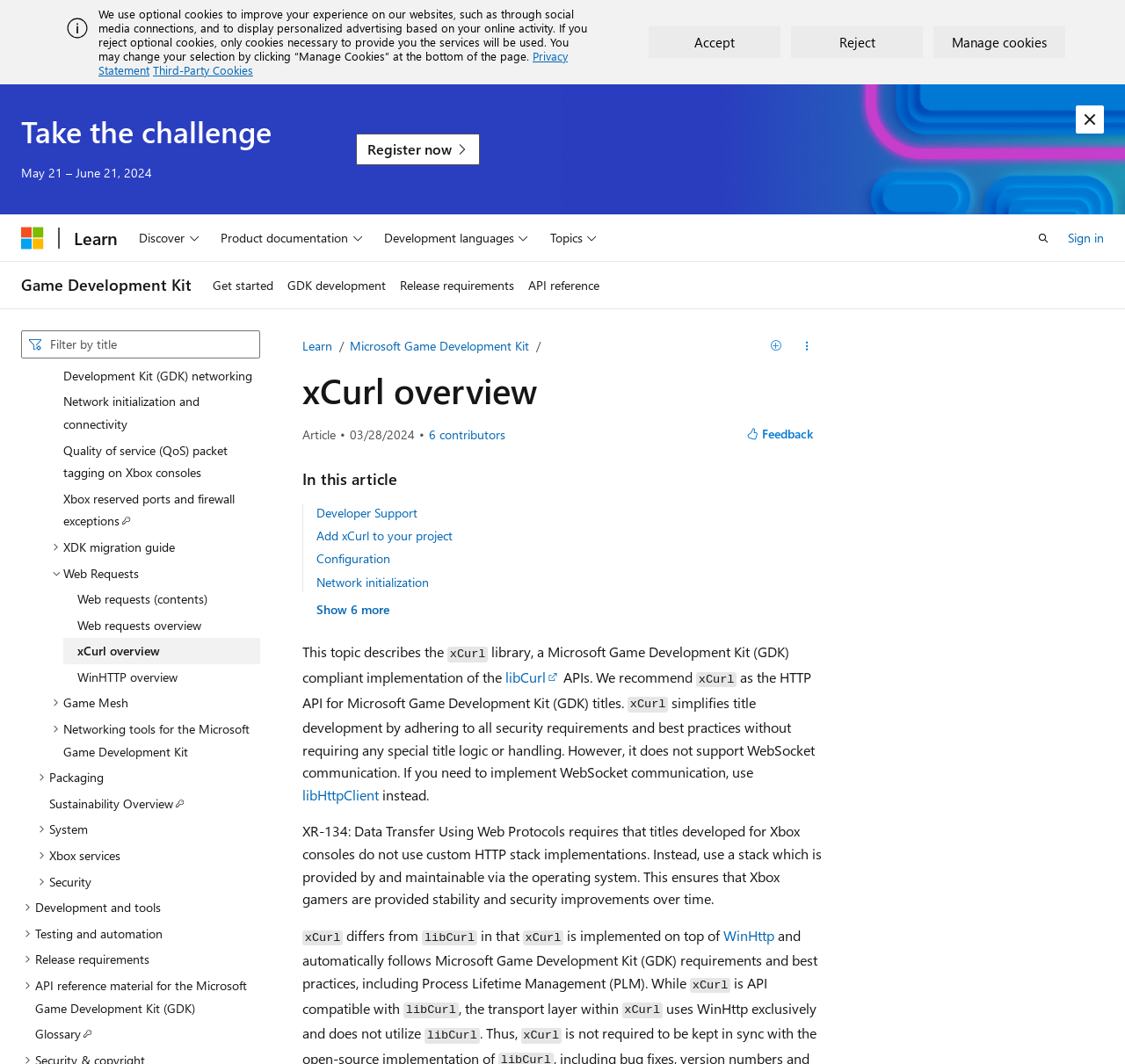Determine the bounding box coordinates of the region I should click to achieve the following instruction: "Open search". Ensure the bounding box coordinates are four float numbers between 0 and 1, i.e., [left, top, right, bottom].

[0.912, 0.209, 0.943, 0.238]